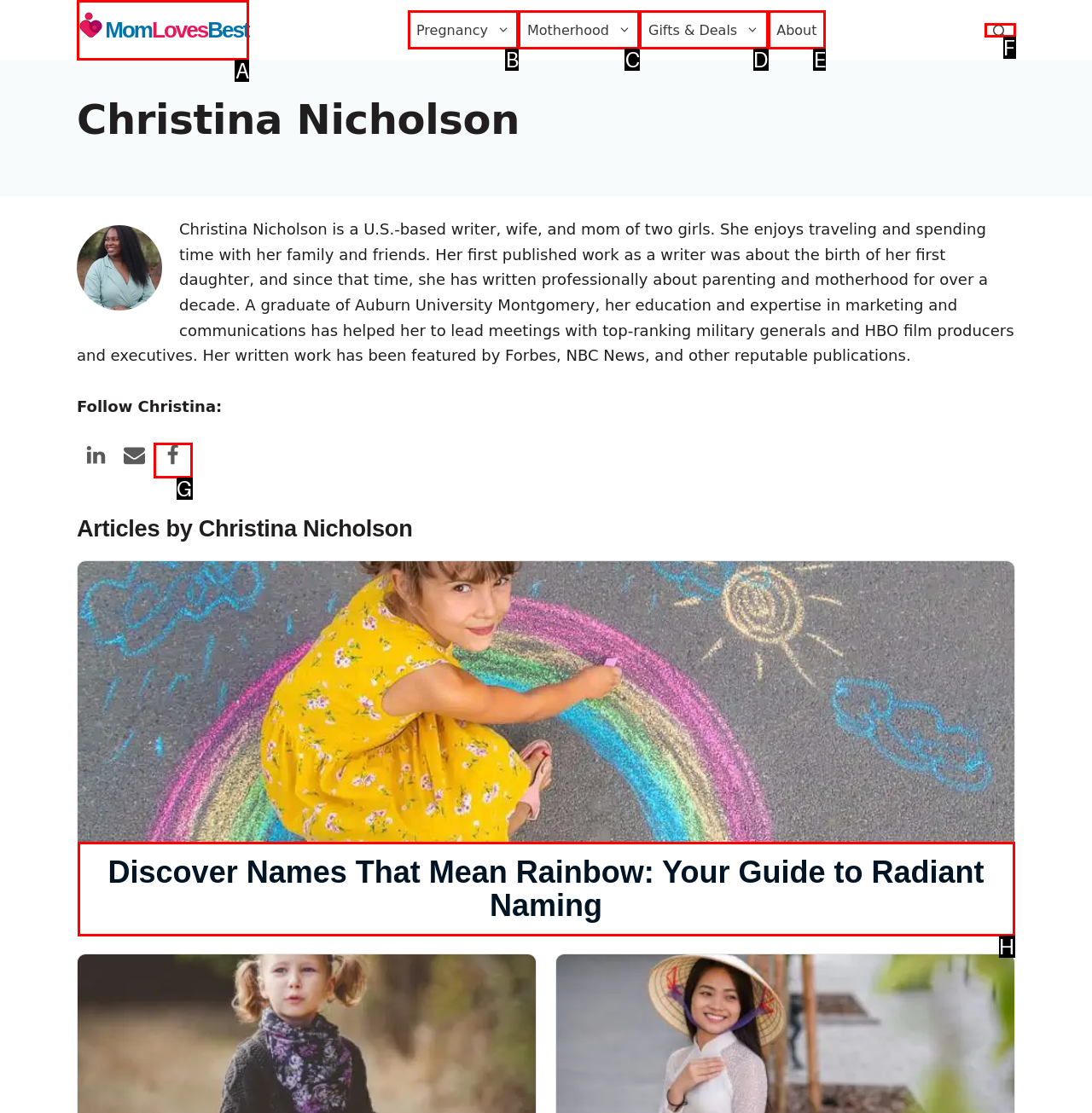Select the correct UI element to complete the task: Open the search bar
Please provide the letter of the chosen option.

F